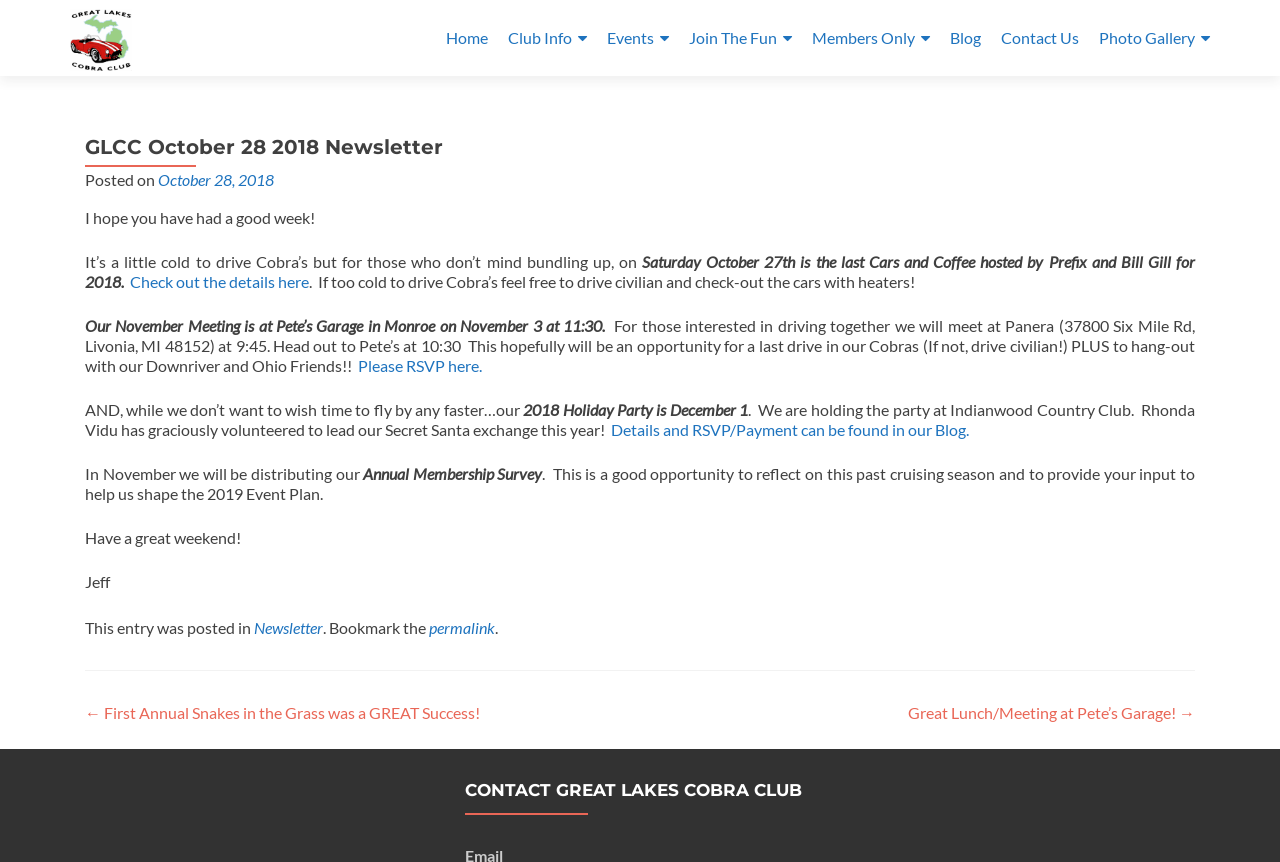Reply to the question with a brief word or phrase: What is the theme of the 2018 Holiday Party?

Secret Santa